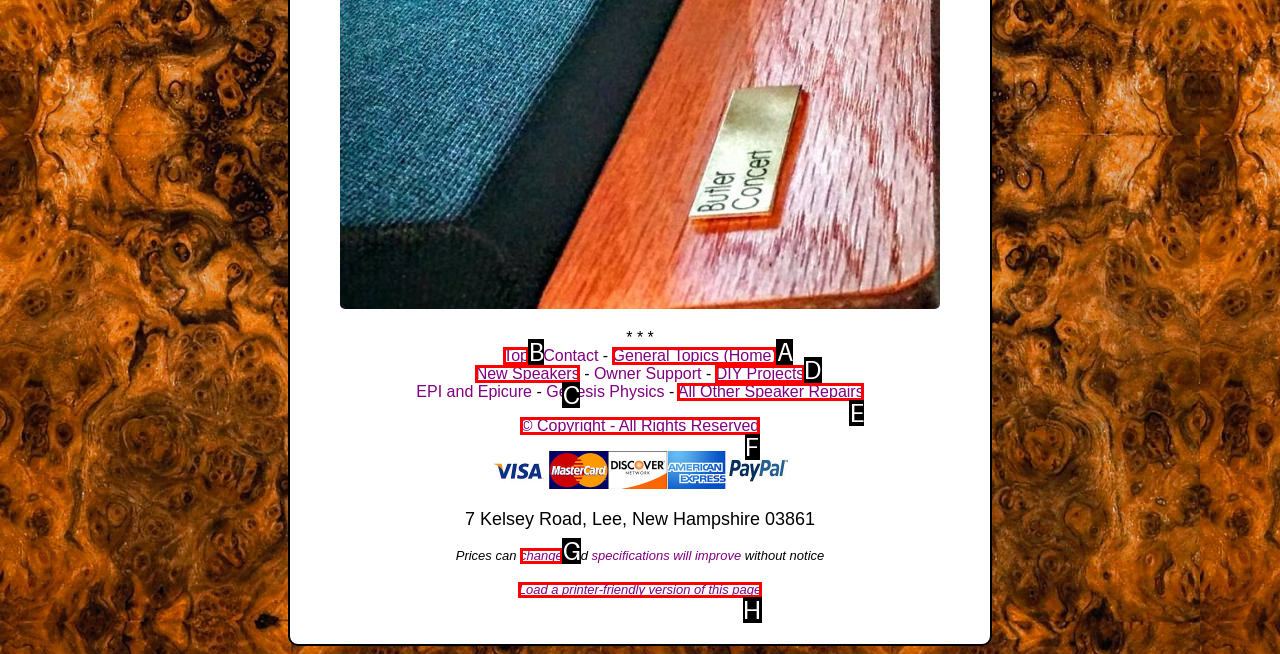Find the correct option to complete this instruction: Click on the 'About' link. Reply with the corresponding letter.

None